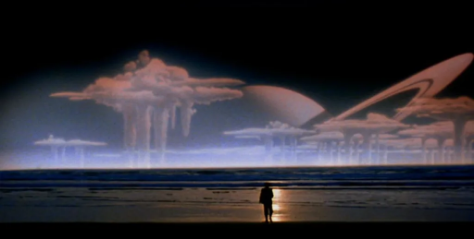Formulate a detailed description of the image content.

The image features a breathtaking scene from the sci-fi film "The Quiet Earth," showcasing a solitary figure standing on a beach. The horizon is dominated by surreal cloud formations and majestic planetary rings, creating a striking contrast against the darkened sky. The ethereal landscape evokes a sense of wonder and isolation, encapsulating the themes of exploration and existential contemplation often found in science fiction. This powerful visual underscores the film's exploration of humanity in the face of overwhelming odds, highlighting both beauty and desolation in a world transformed.